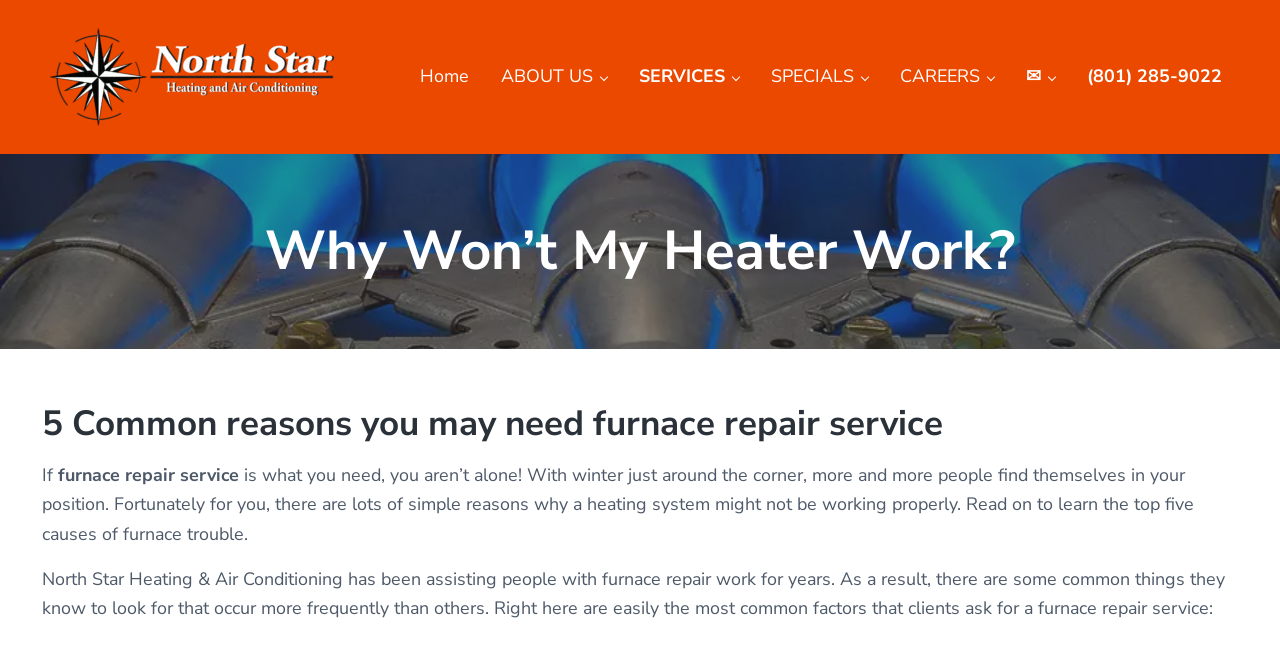Identify the bounding box coordinates of the area that should be clicked in order to complete the given instruction: "View CONTACT". The bounding box coordinates should be four float numbers between 0 and 1, i.e., [left, top, right, bottom].

None